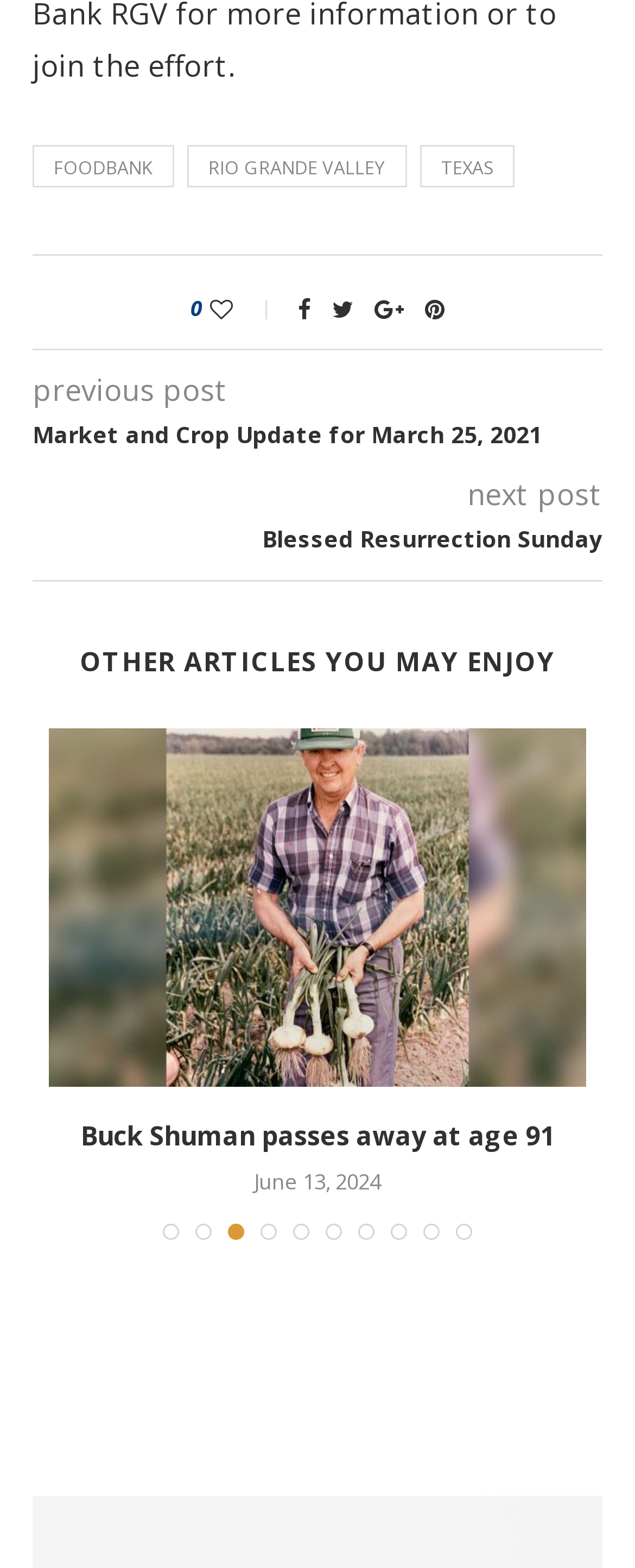Provide your answer in one word or a succinct phrase for the question: 
How many articles are listed under 'OTHER ARTICLES YOU MAY ENJOY'?

1